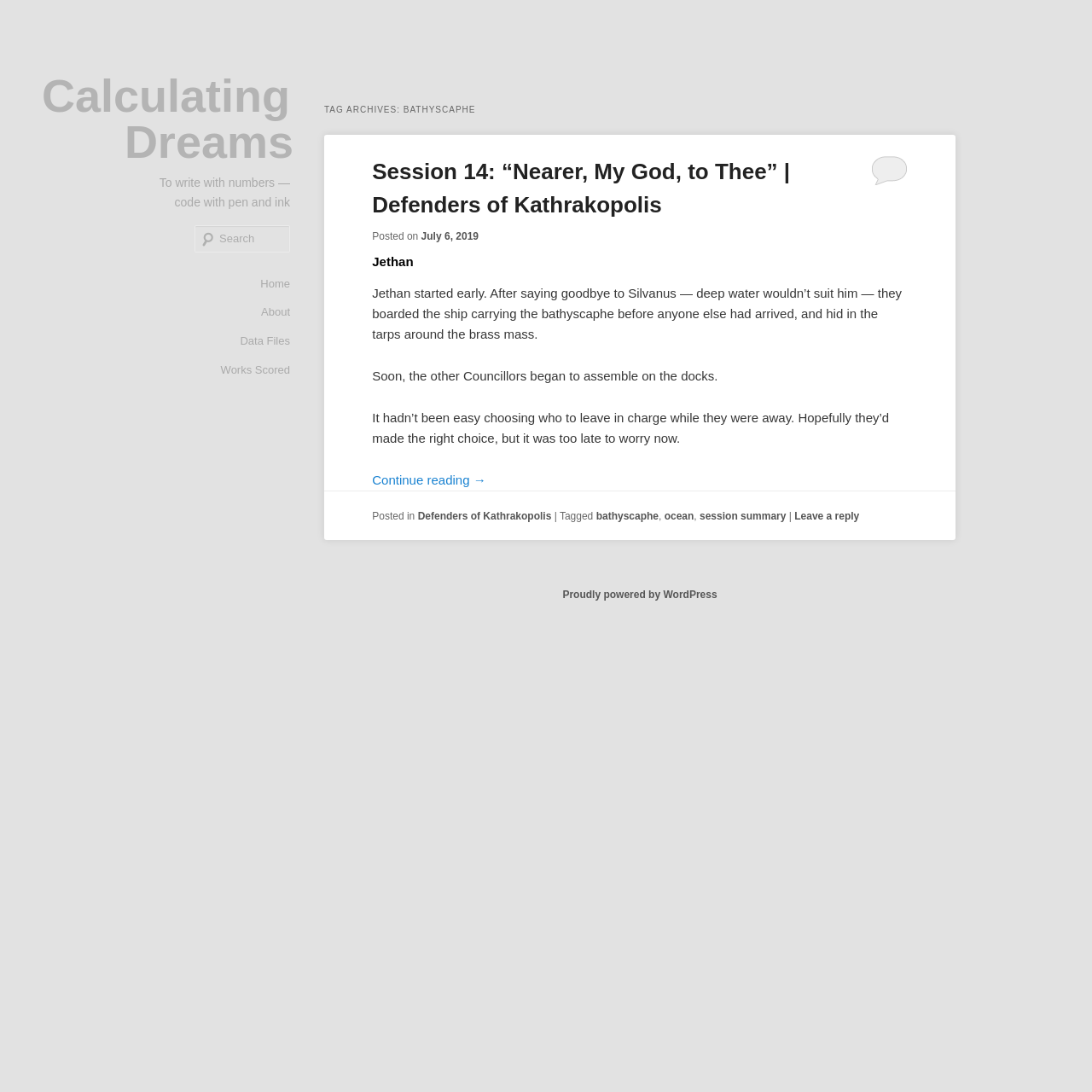Please determine the bounding box coordinates for the element with the description: "Got it".

None